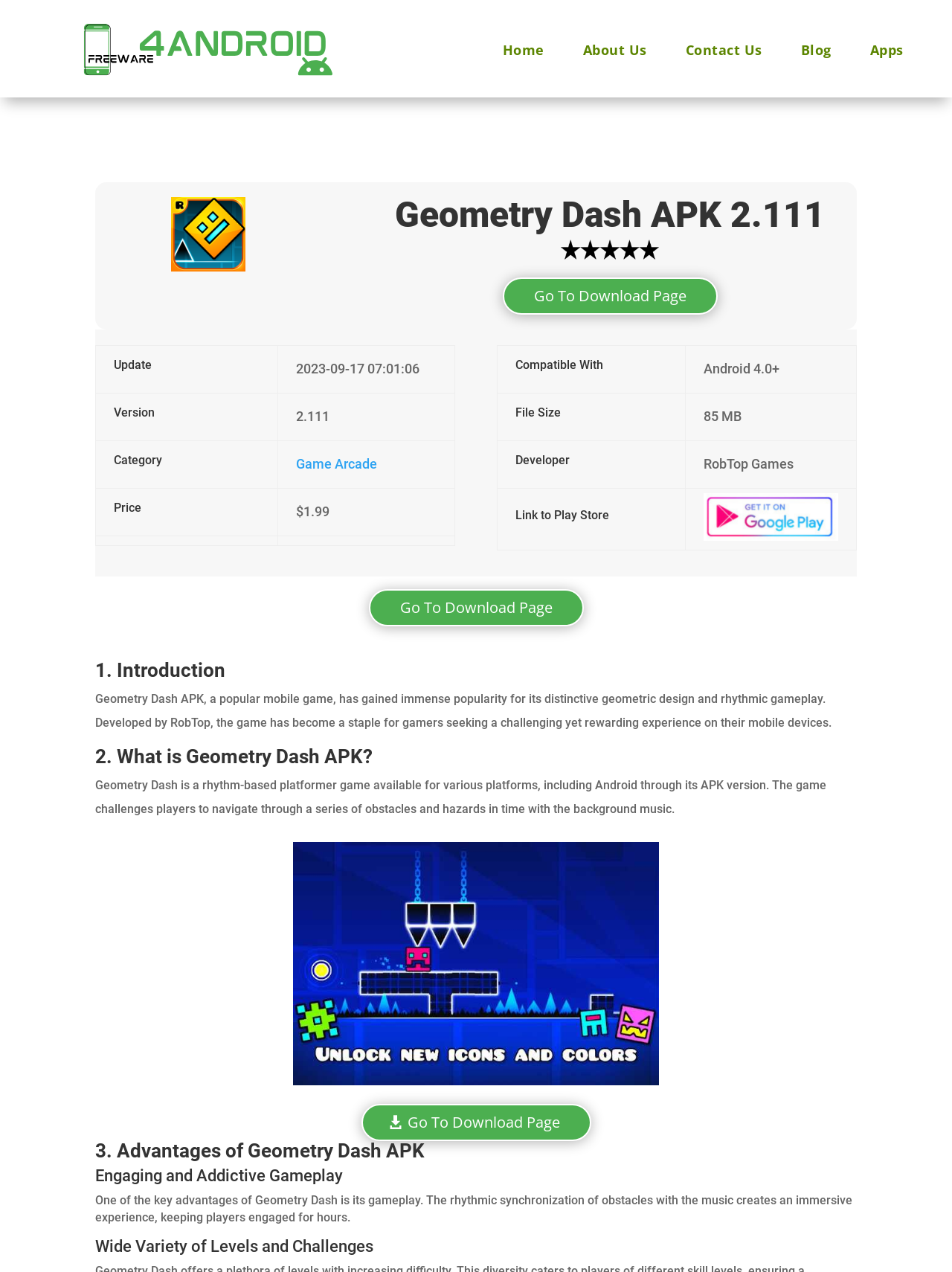Please find the bounding box coordinates of the element that needs to be clicked to perform the following instruction: "Click the Freeware4android Logo". The bounding box coordinates should be four float numbers between 0 and 1, represented as [left, top, right, bottom].

[0.078, 0.019, 0.352, 0.06]